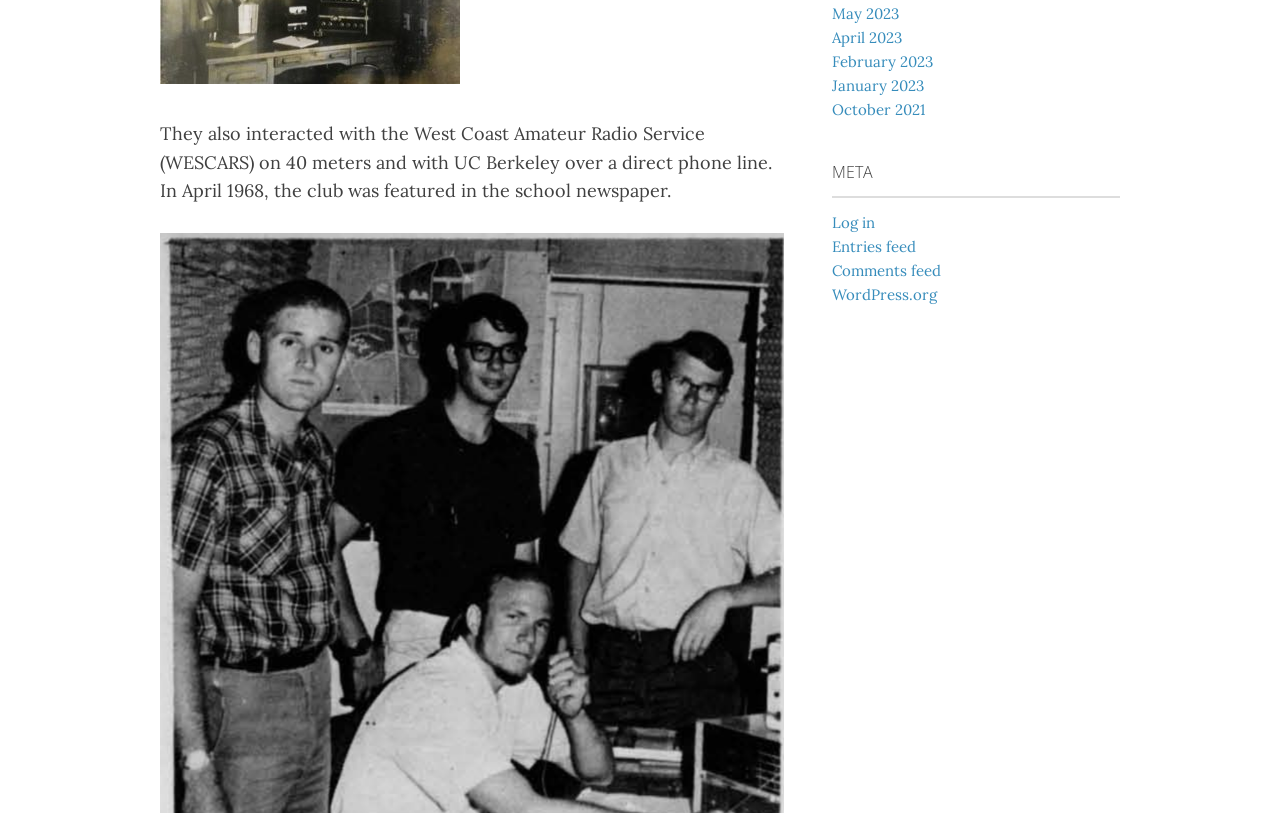Using the provided element description: "Log in", identify the bounding box coordinates. The coordinates should be four floats between 0 and 1 in the order [left, top, right, bottom].

[0.65, 0.262, 0.684, 0.285]